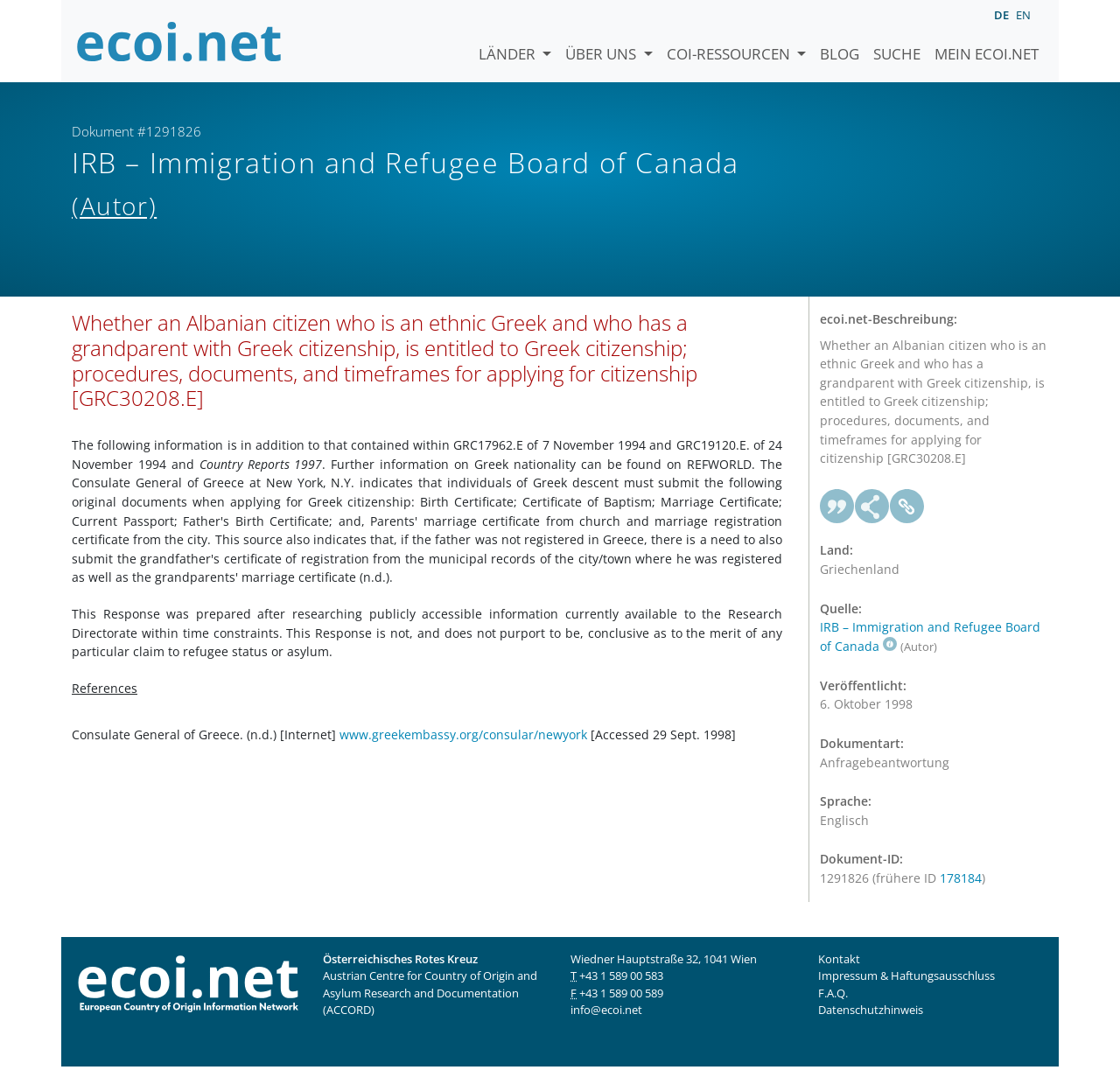Determine the bounding box of the UI element mentioned here: "Designs »". The coordinates must be in the format [left, top, right, bottom] with values ranging from 0 to 1.

None